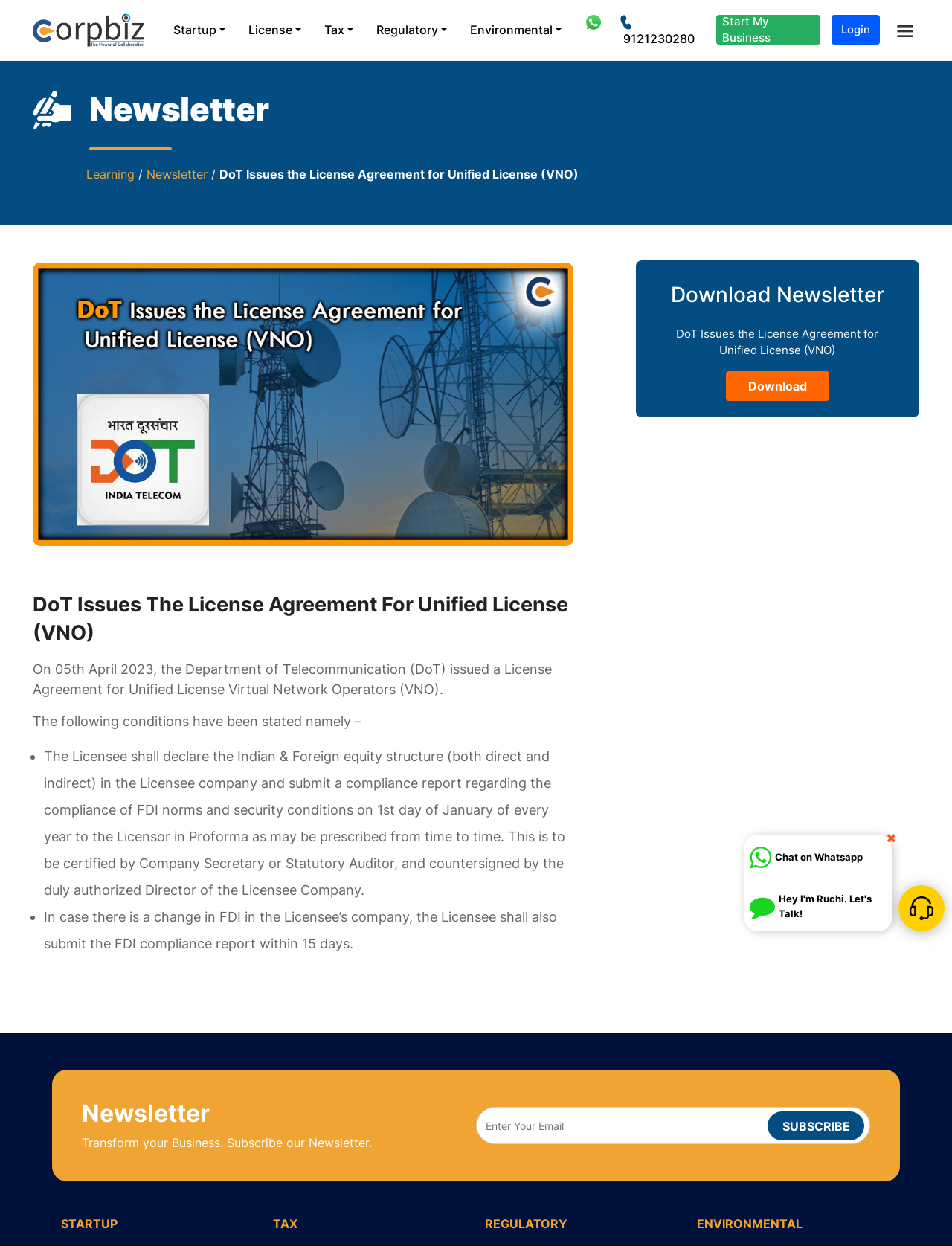Using the information from the screenshot, answer the following question thoroughly:
What is the topic of the webpage?

The webpage is about the License Agreement for Unified License (VNO) issued by the Department of Telecommunication (DoT) on 05th April 2023, as stated in the meta description and the heading of the webpage.